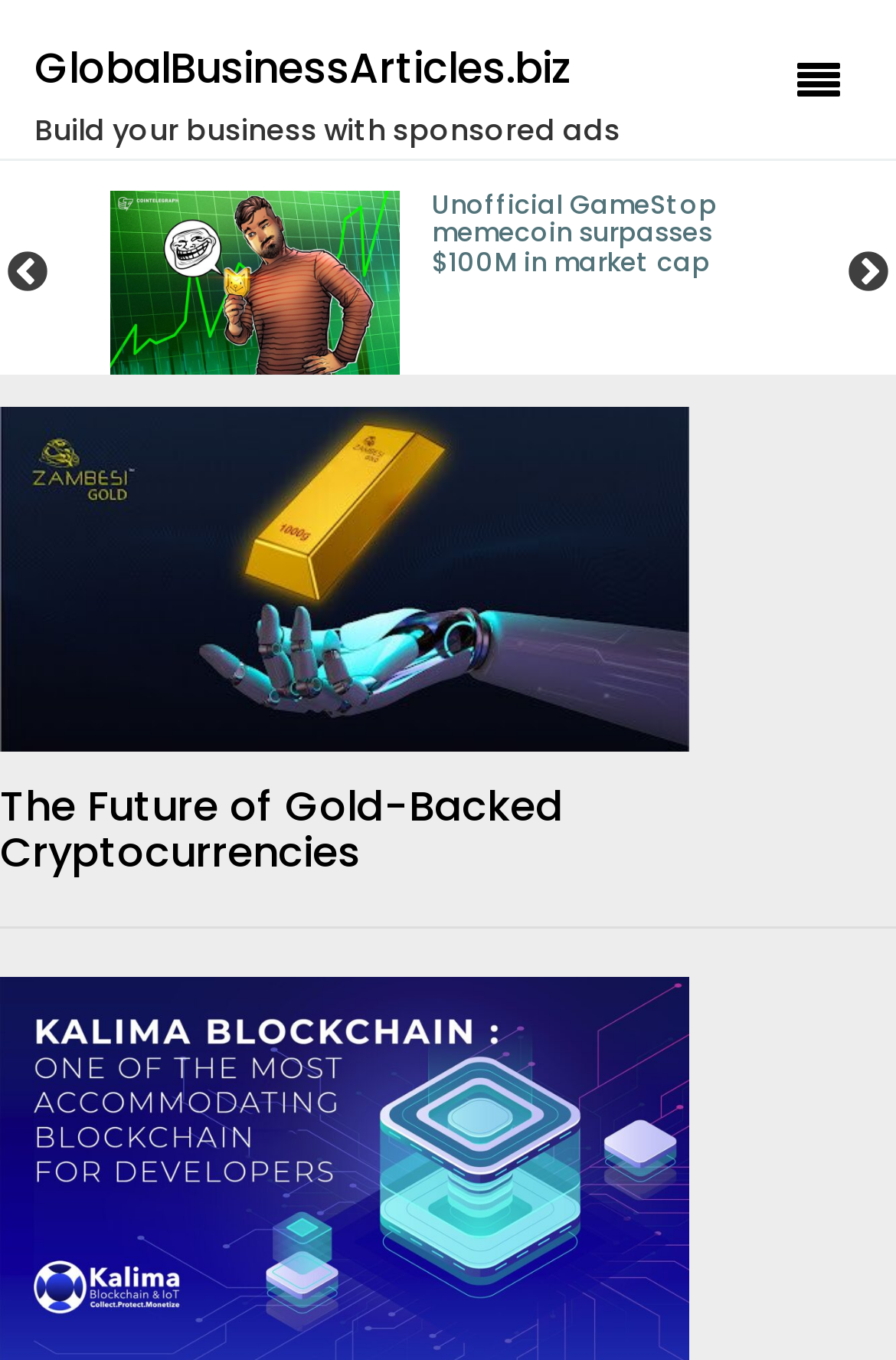Identify the bounding box coordinates for the UI element described as follows: The Future of Gold-Backed Cryptocurrencies. Use the format (top-left x, top-left y, bottom-right x, bottom-right y) and ensure all values are floating point numbers between 0 and 1.

[0.0, 0.571, 0.628, 0.647]